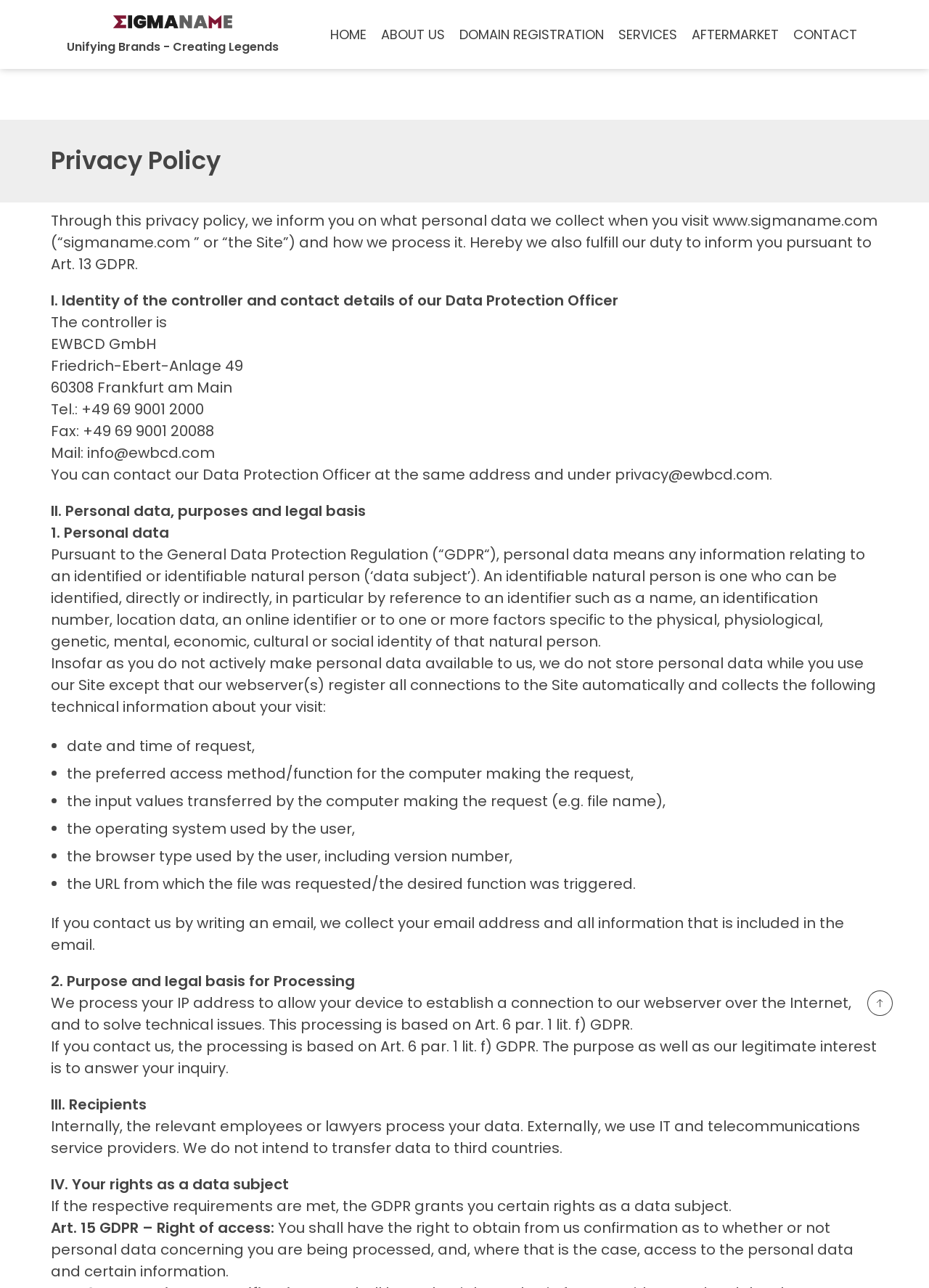Determine the bounding box coordinates of the UI element described below. Use the format (top-left x, top-left y, bottom-right x, bottom-right y) with floating point numbers between 0 and 1: Services

[0.658, 0.014, 0.737, 0.04]